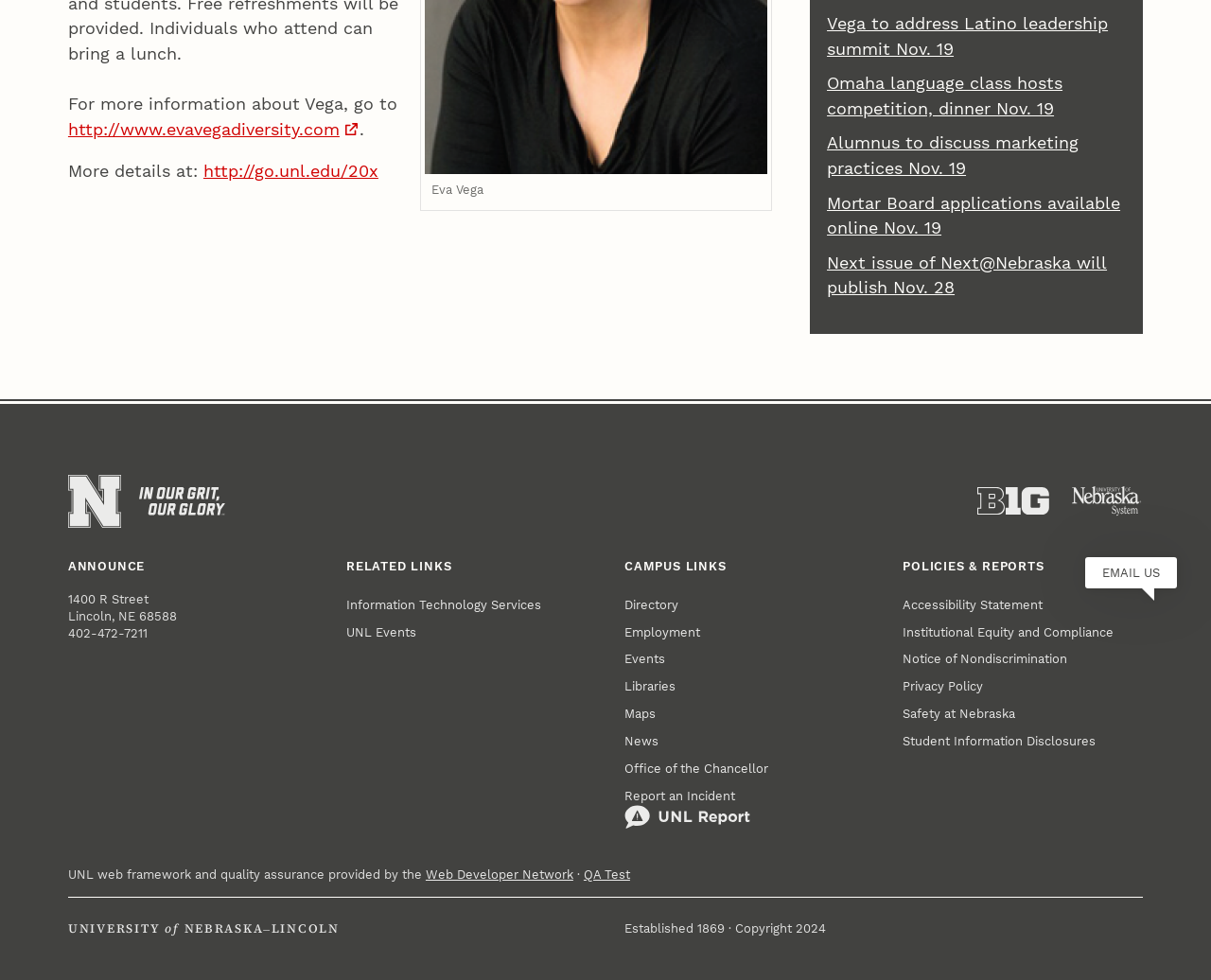Given the element description, predict the bounding box coordinates in the format (top-left x, top-left y, bottom-right x, bottom-right y), using floating point numbers between 0 and 1: click here

None